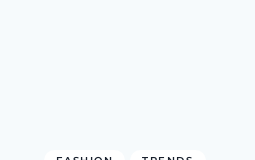What is the purpose of the layout?
Refer to the image and give a detailed answer to the question.

The purpose of the layout is to guide readers to explore insightful content related to the latest trends in fashion, as stated in the caption. This is achieved by presenting the links 'FASHION' and 'TRENDS' in a stylish and prominent manner.